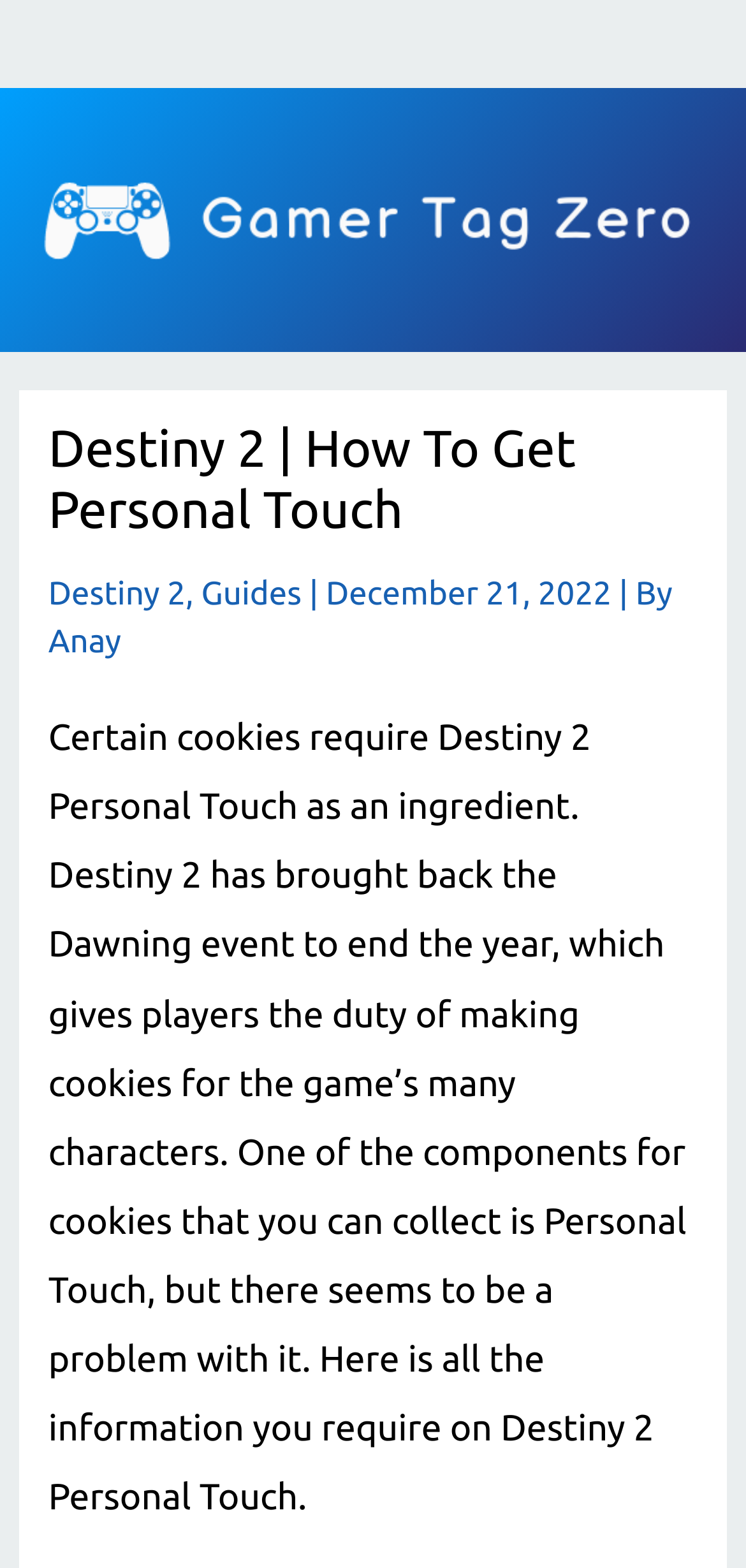Who is the author of the article?
Based on the image, provide your answer in one word or phrase.

Anay